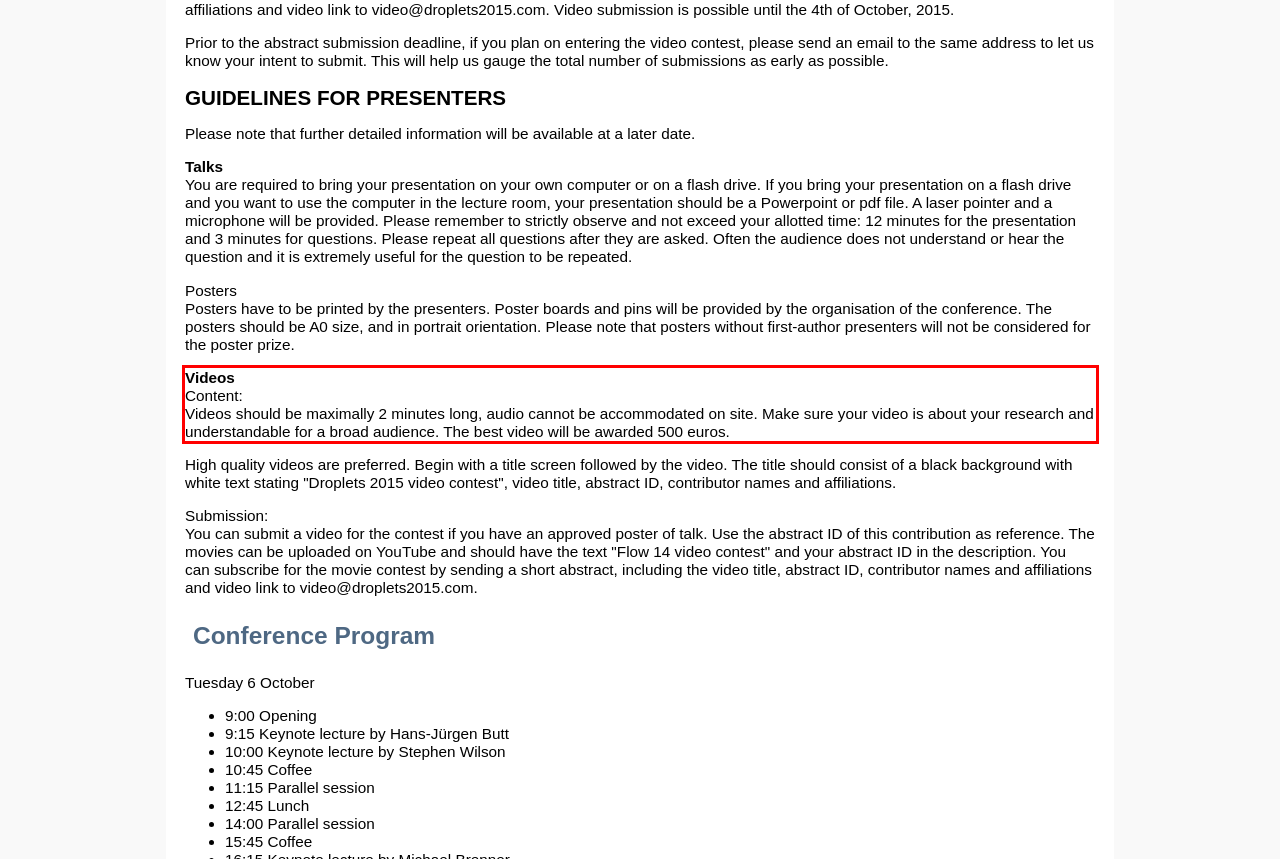Given the screenshot of a webpage, identify the red rectangle bounding box and recognize the text content inside it, generating the extracted text.

Videos Content: Videos should be maximally 2 minutes long, audio cannot be accommodated on site. Make sure your video is about your research and understandable for a broad audience. The best video will be awarded 500 euros.